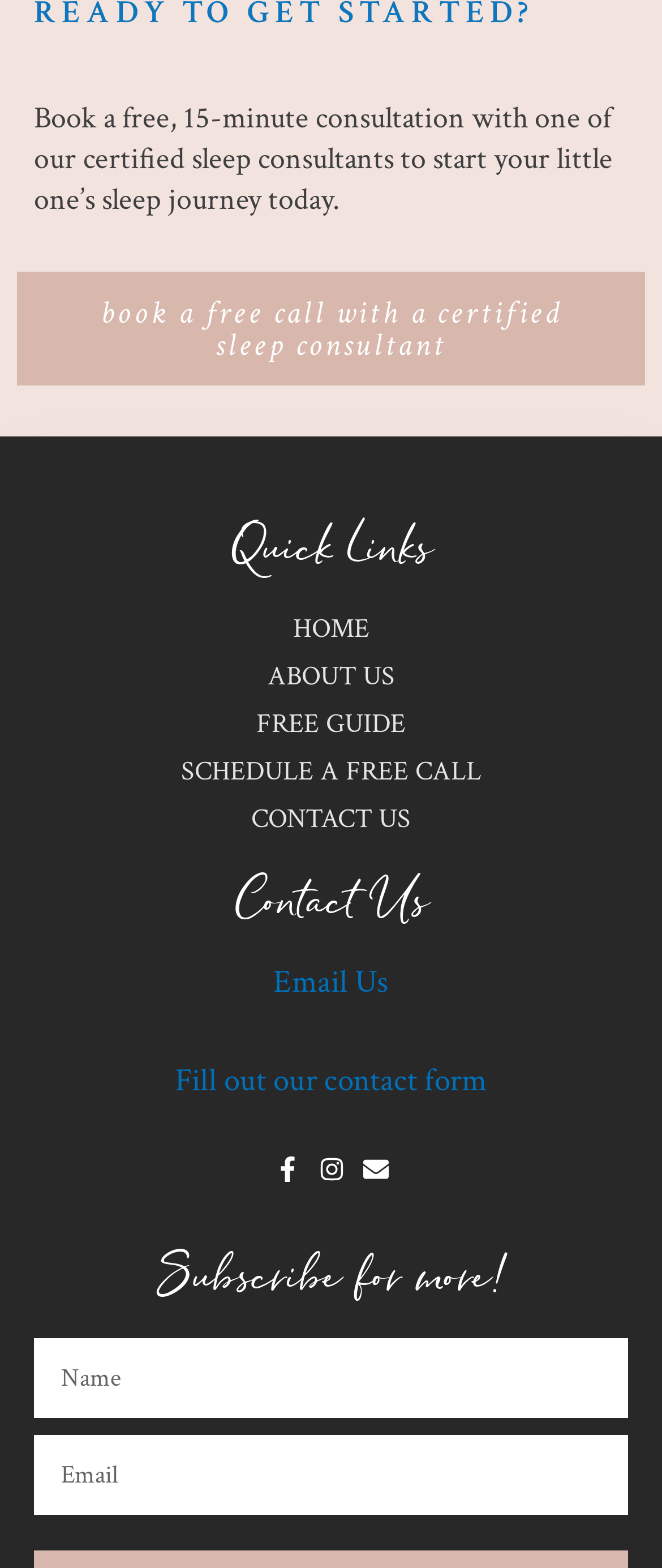Determine the bounding box coordinates for the region that must be clicked to execute the following instruction: "Go to HOME page".

[0.026, 0.389, 0.974, 0.415]